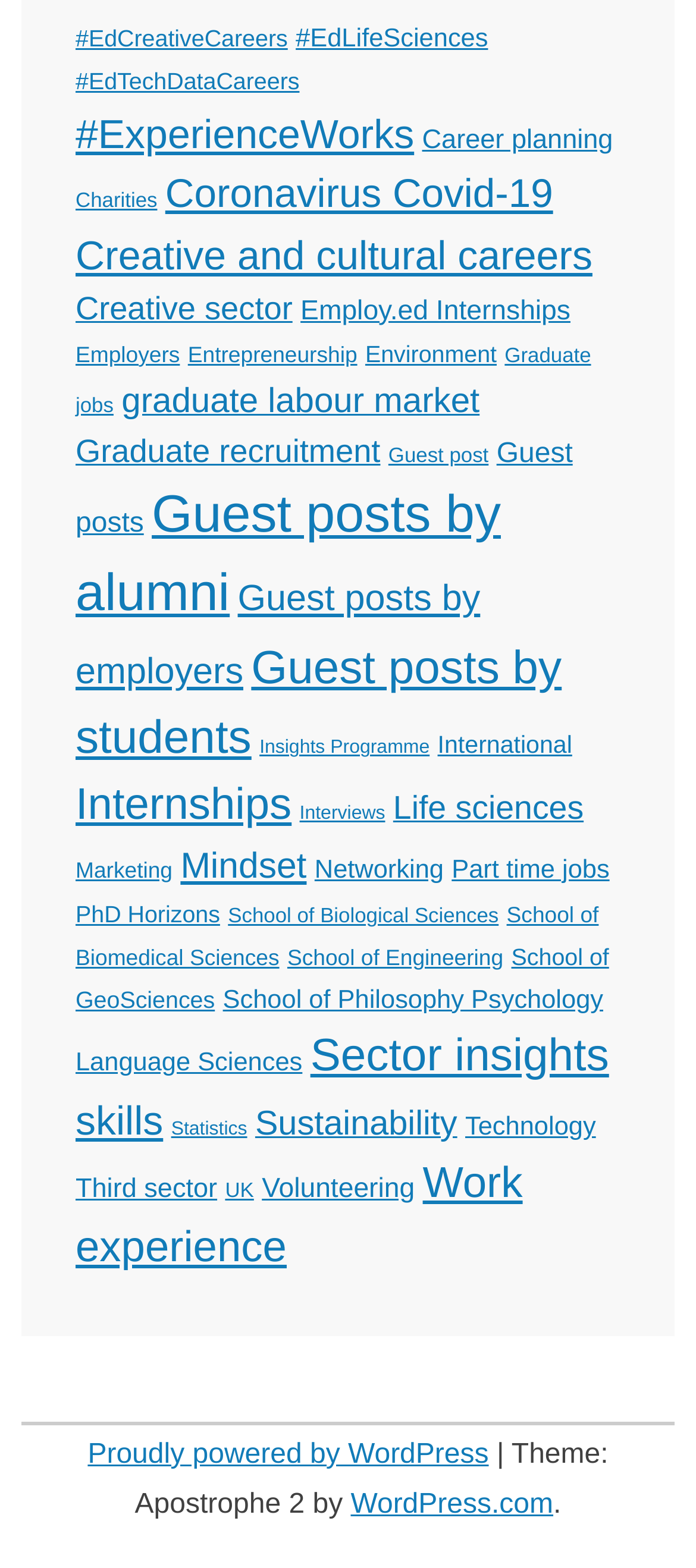Find the bounding box coordinates of the element's region that should be clicked in order to follow the given instruction: "Discover Sector insights". The coordinates should consist of four float numbers between 0 and 1, i.e., [left, top, right, bottom].

[0.446, 0.657, 0.875, 0.689]